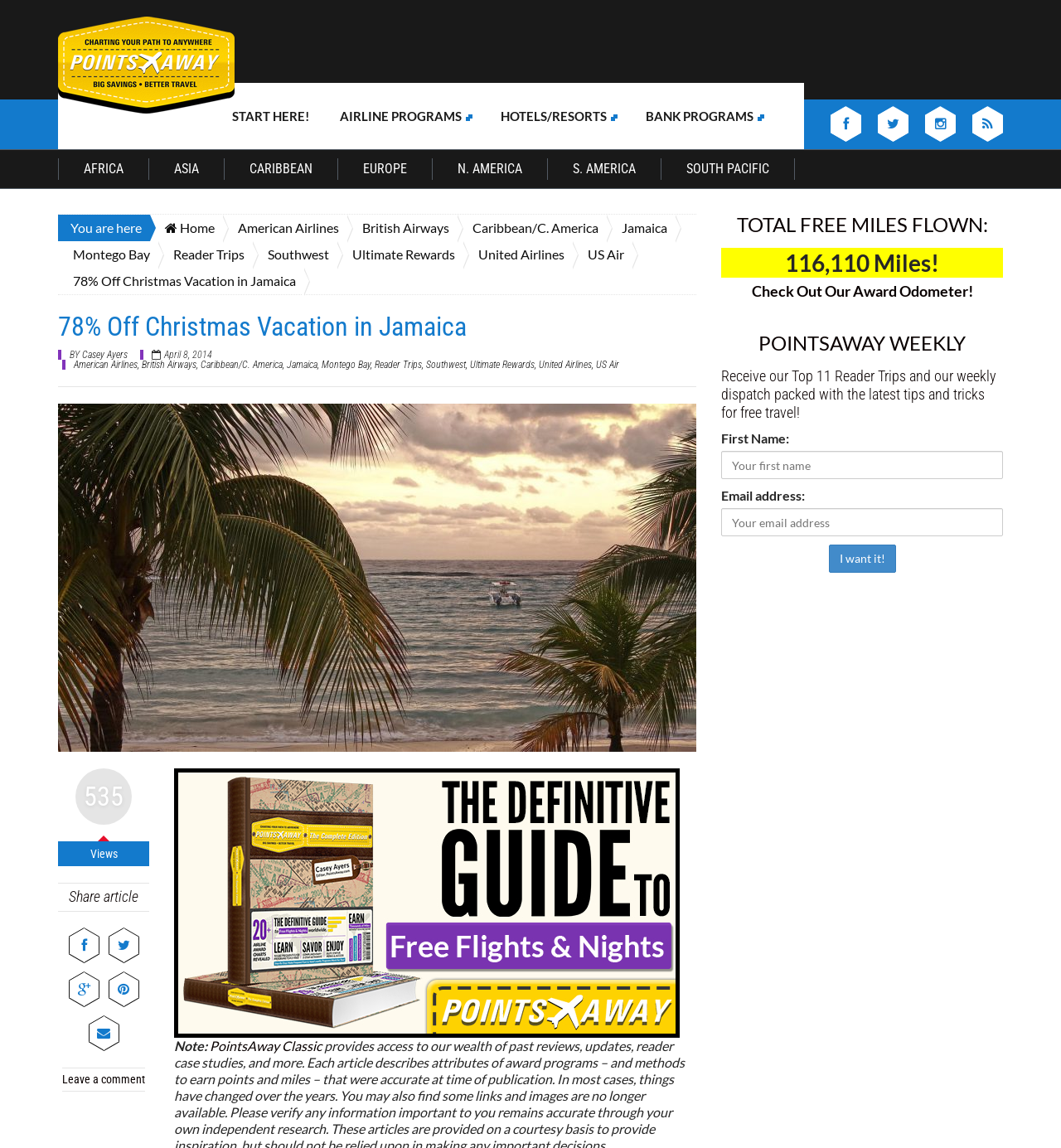Specify the bounding box coordinates of the element's region that should be clicked to achieve the following instruction: "Enter your first name". The bounding box coordinates consist of four float numbers between 0 and 1, in the format [left, top, right, bottom].

[0.68, 0.393, 0.945, 0.417]